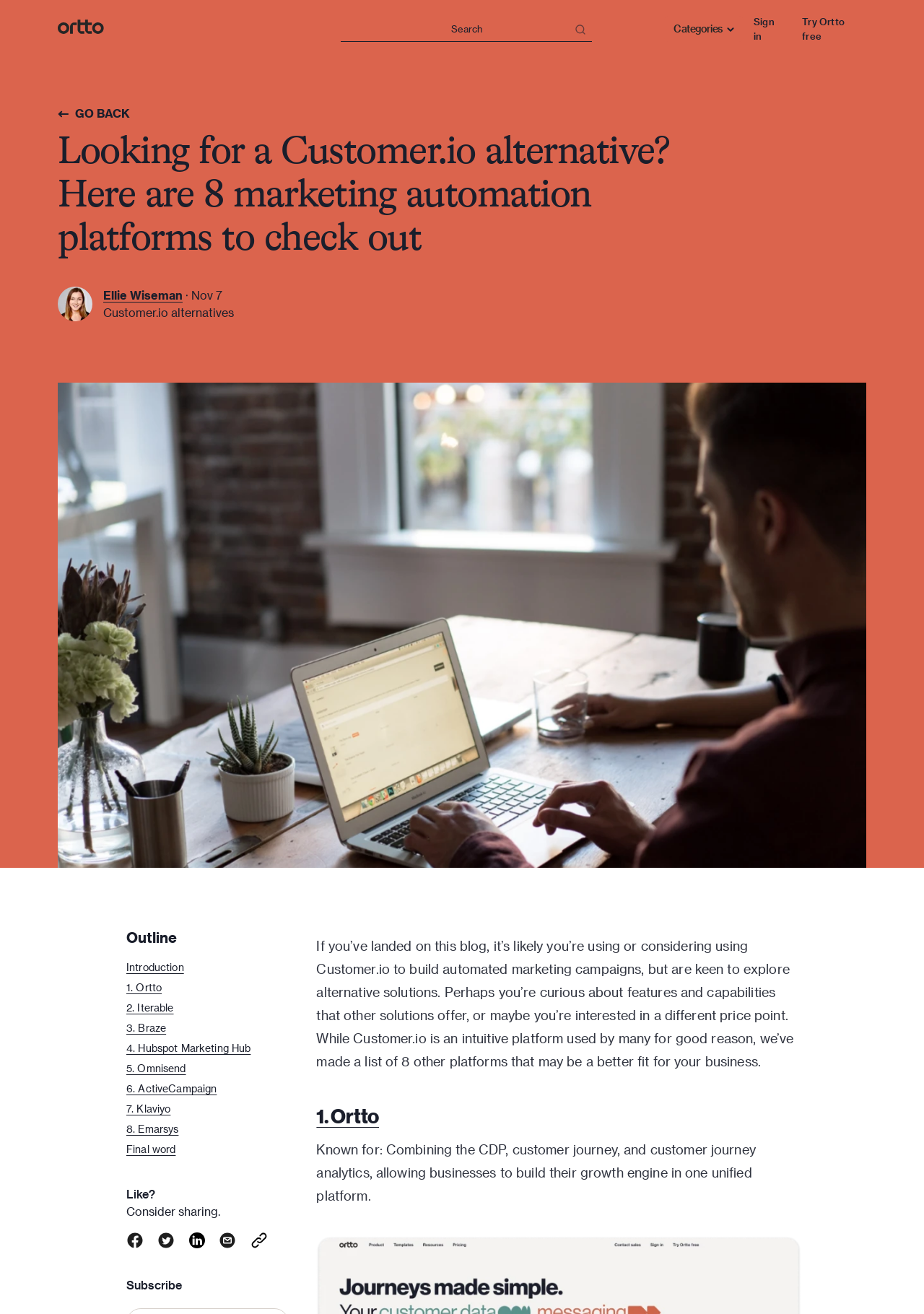Extract the main title from the webpage and generate its text.

Looking for a Customer.io alternative? Here are 8 marketing automation platforms to check out